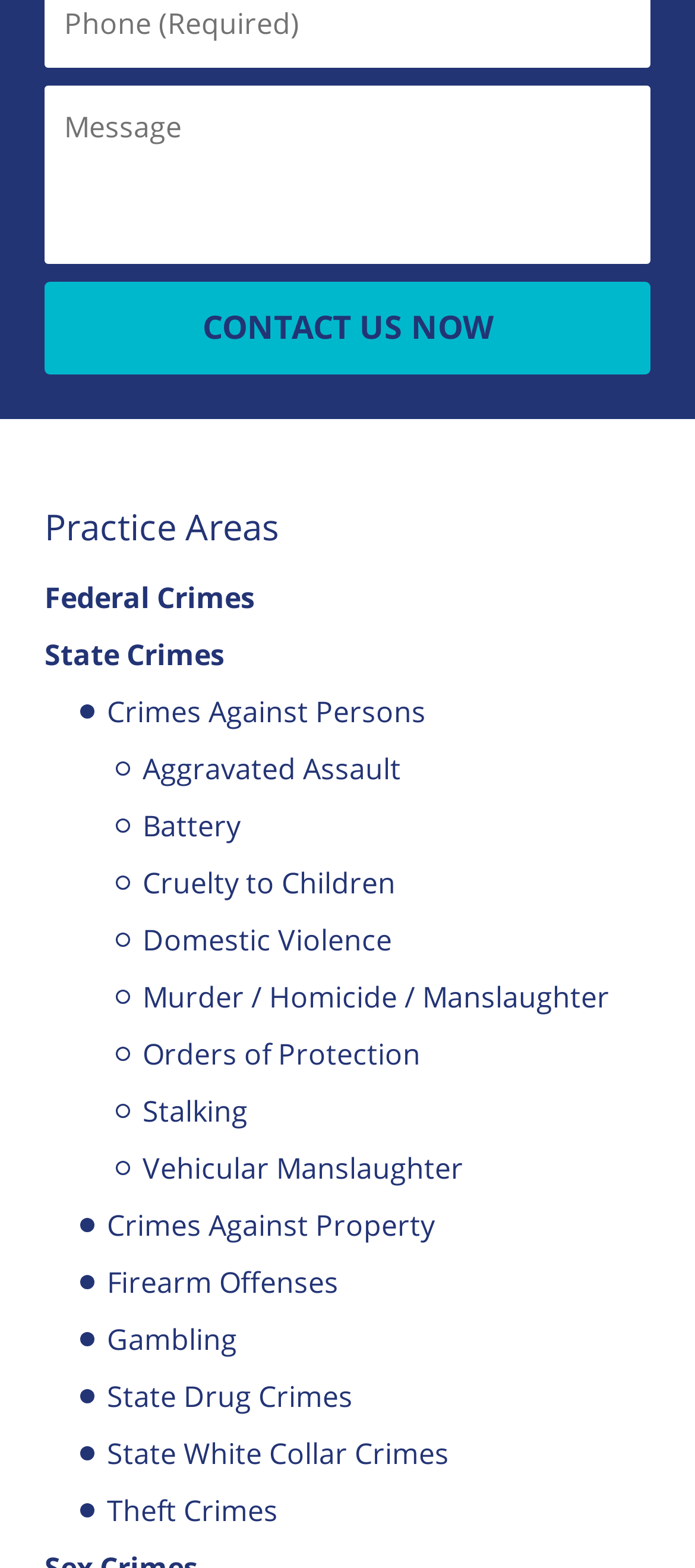Please identify the bounding box coordinates of the area that needs to be clicked to fulfill the following instruction: "Learn about federal crimes."

[0.064, 0.368, 0.367, 0.393]